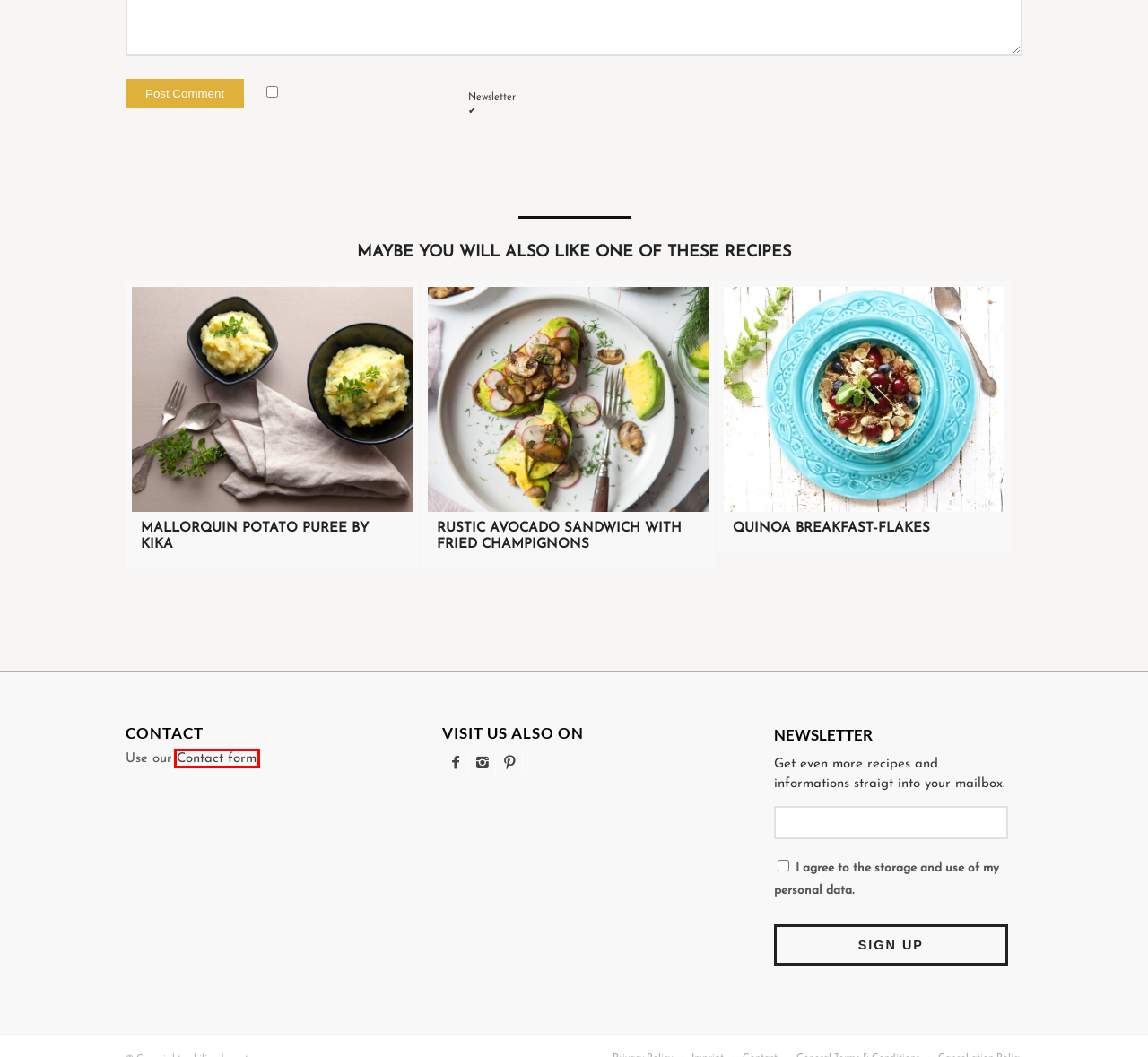You’re provided with a screenshot of a webpage that has a red bounding box around an element. Choose the best matching webpage description for the new page after clicking the element in the red box. The options are:
A. Peanut Power Bar - chiliandsweet
B. Mallorquin Potato Puree by Kika - chiliandsweet
C. Contact - chiliandsweet
D. caldo de pollo - chiliandsweet
E. Cancellation Policy - chiliandsweet
F. Coconut Energy Balls - chiliandsweet
G. Rustic Avocado Sandwich with fried Champignons - chiliandsweet
H. Quinoa breakfast-flakes - chiliandsweet

C